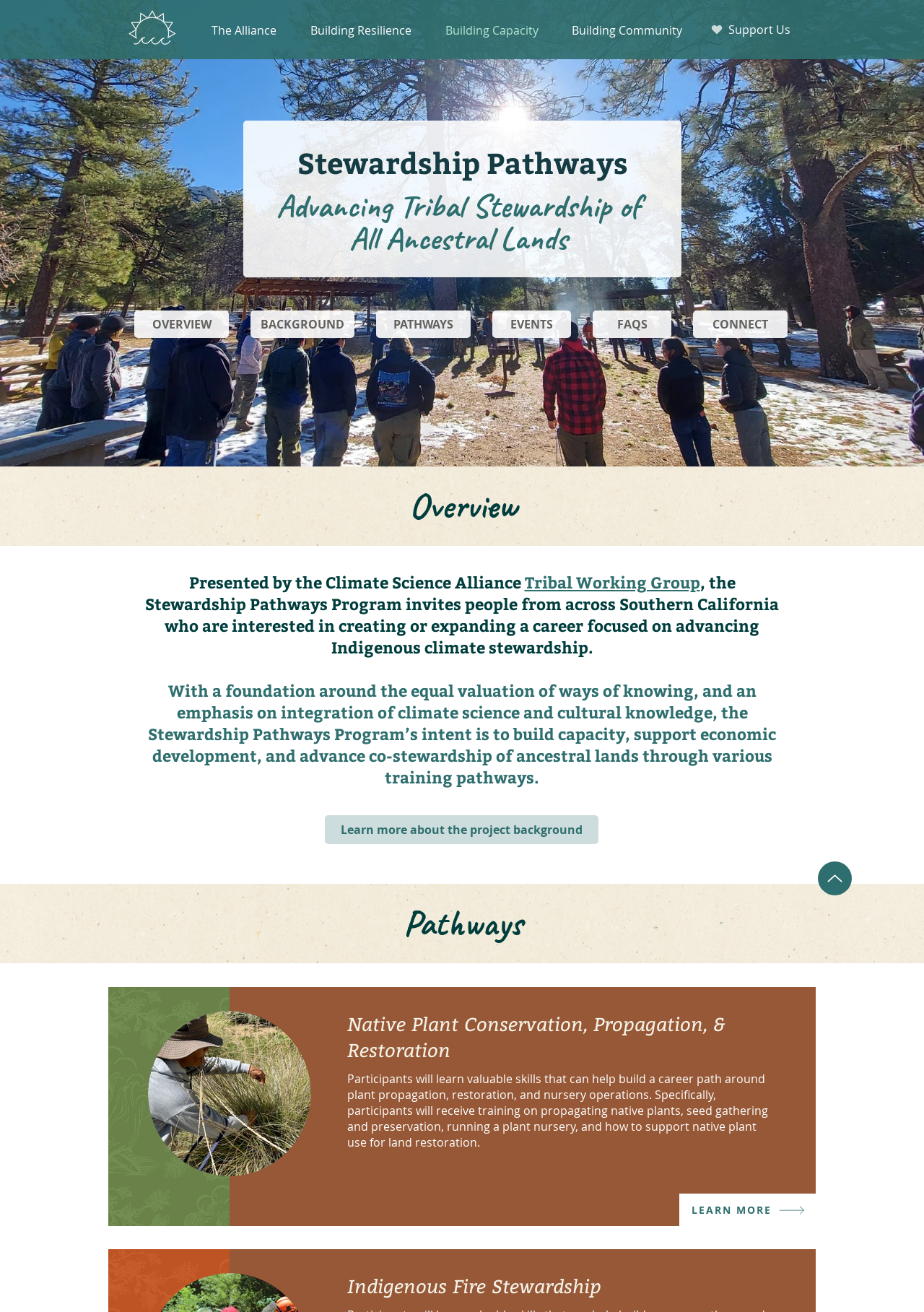Locate the bounding box of the user interface element based on this description: "Building Community".

[0.601, 0.01, 0.755, 0.036]